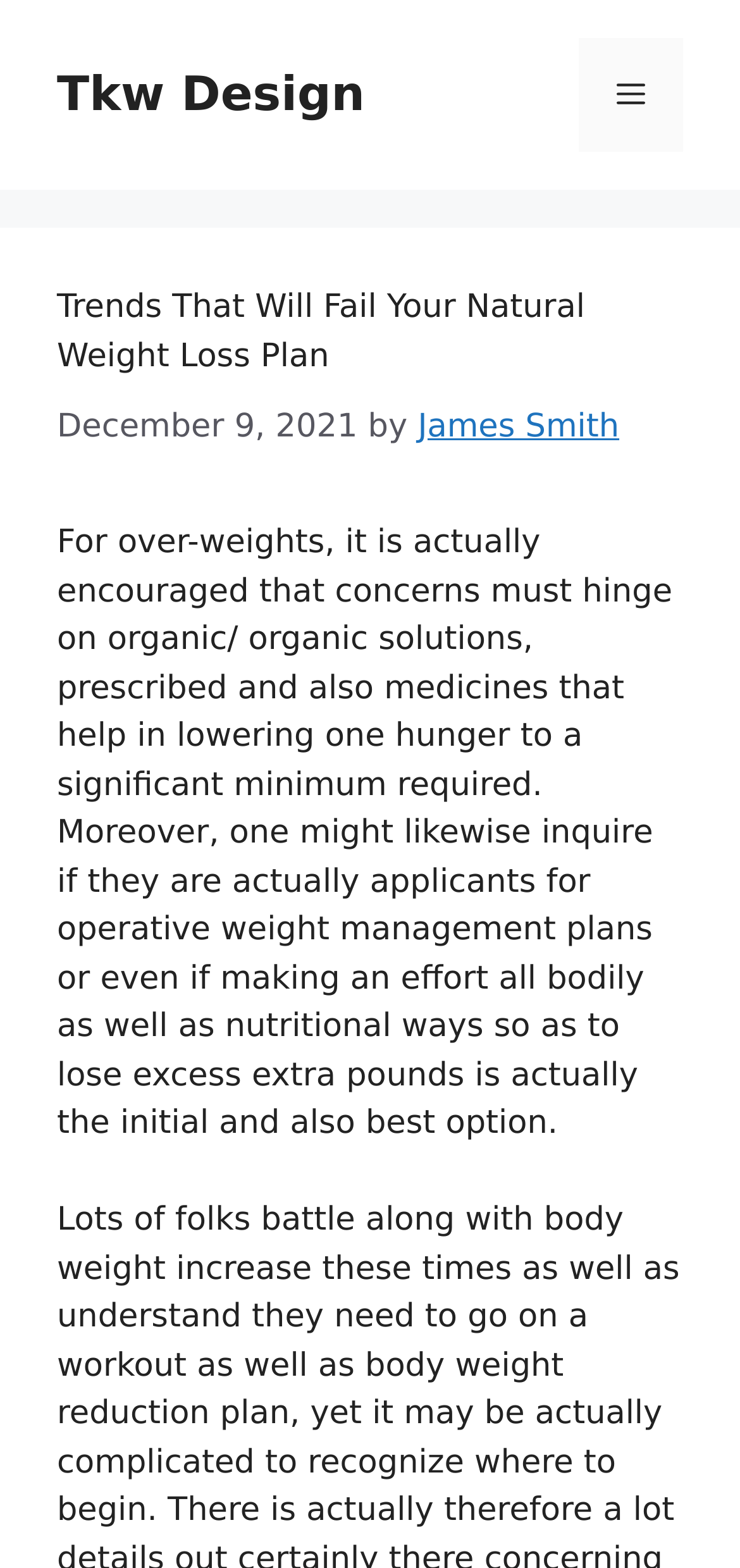Using the element description: "Menu", determine the bounding box coordinates for the specified UI element. The coordinates should be four float numbers between 0 and 1, [left, top, right, bottom].

[0.782, 0.024, 0.923, 0.097]